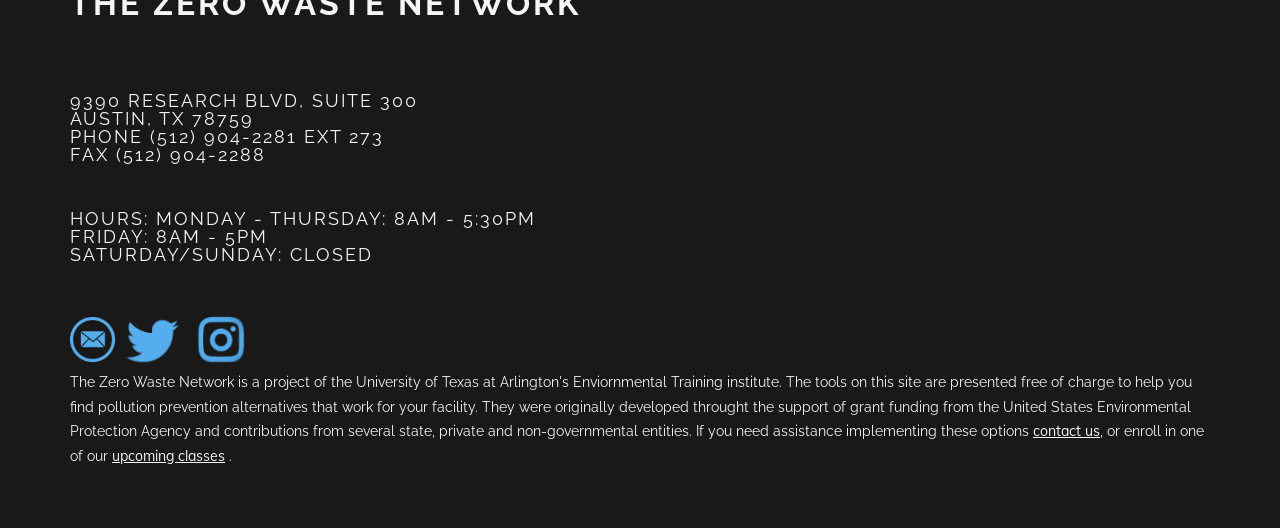Respond with a single word or phrase for the following question: 
What is the fax number of the office?

(512) 904-2288